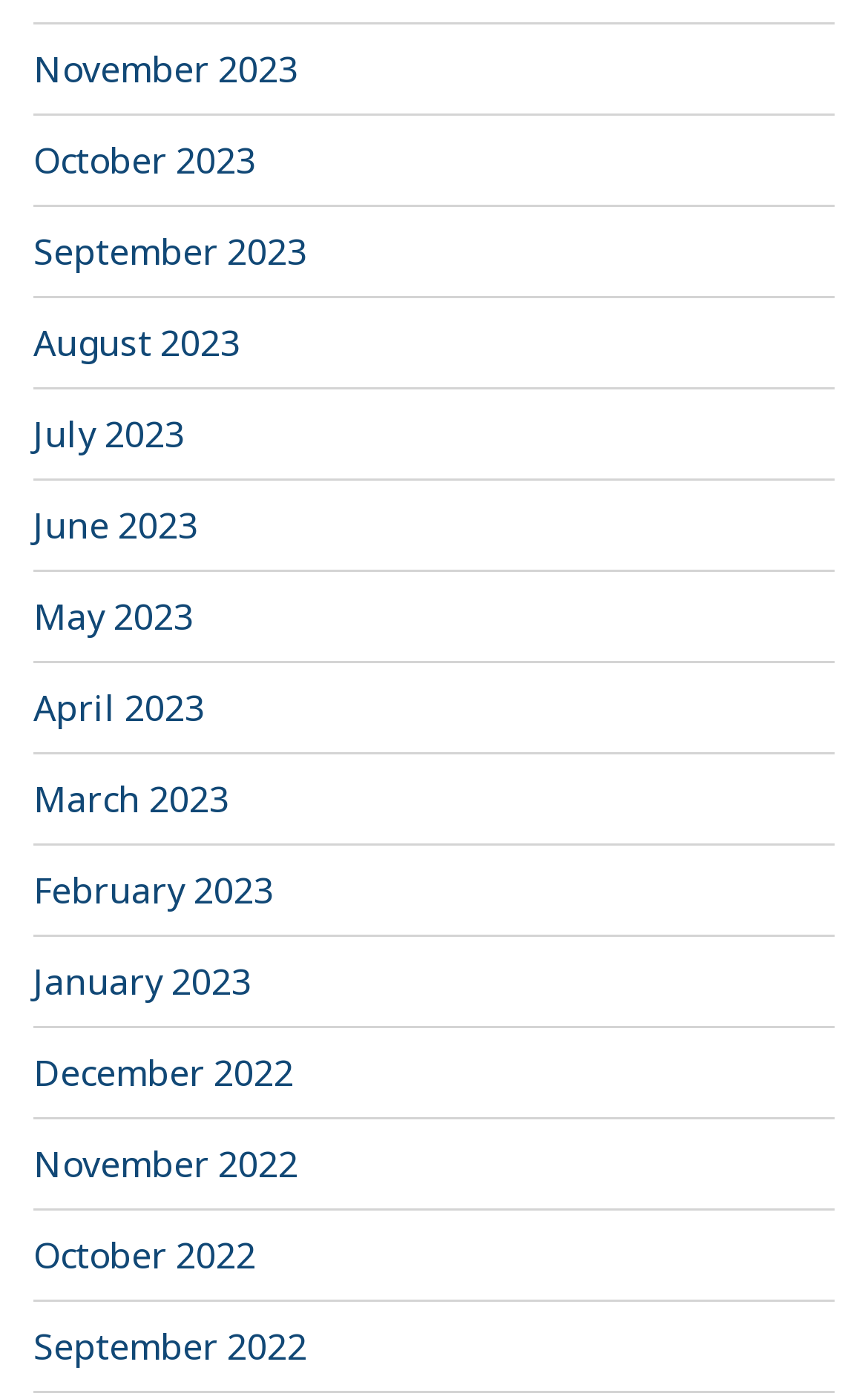Determine the bounding box coordinates of the section I need to click to execute the following instruction: "Get the details of the coloring book". Provide the coordinates as four float numbers between 0 and 1, i.e., [left, top, right, bottom].

None